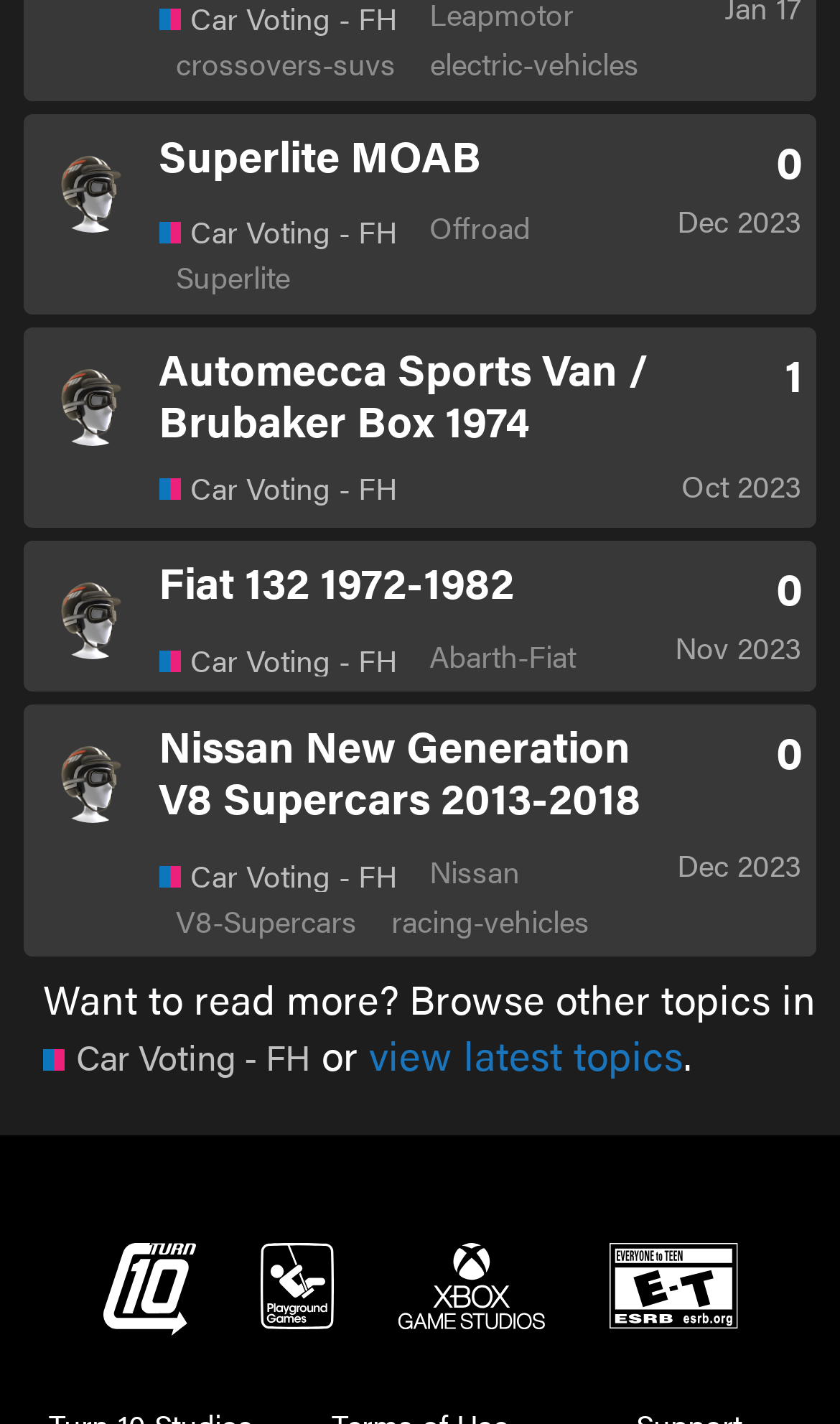Provide a short, one-word or phrase answer to the question below:
How many topics are listed on this page?

3